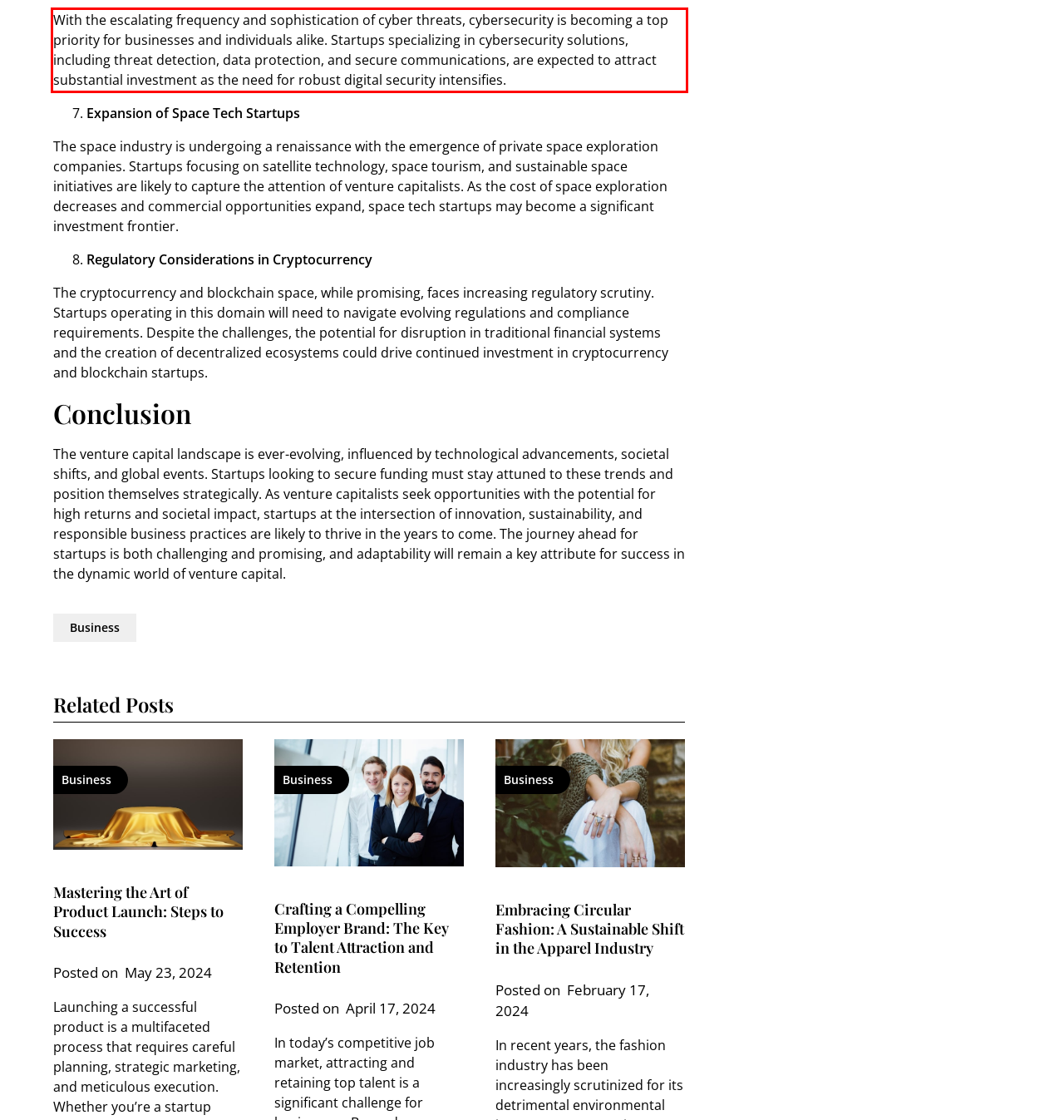Given the screenshot of the webpage, identify the red bounding box, and recognize the text content inside that red bounding box.

With the escalating frequency and sophistication of cyber threats, cybersecurity is becoming a top priority for businesses and individuals alike. Startups specializing in cybersecurity solutions, including threat detection, data protection, and secure communications, are expected to attract substantial investment as the need for robust digital security intensifies.